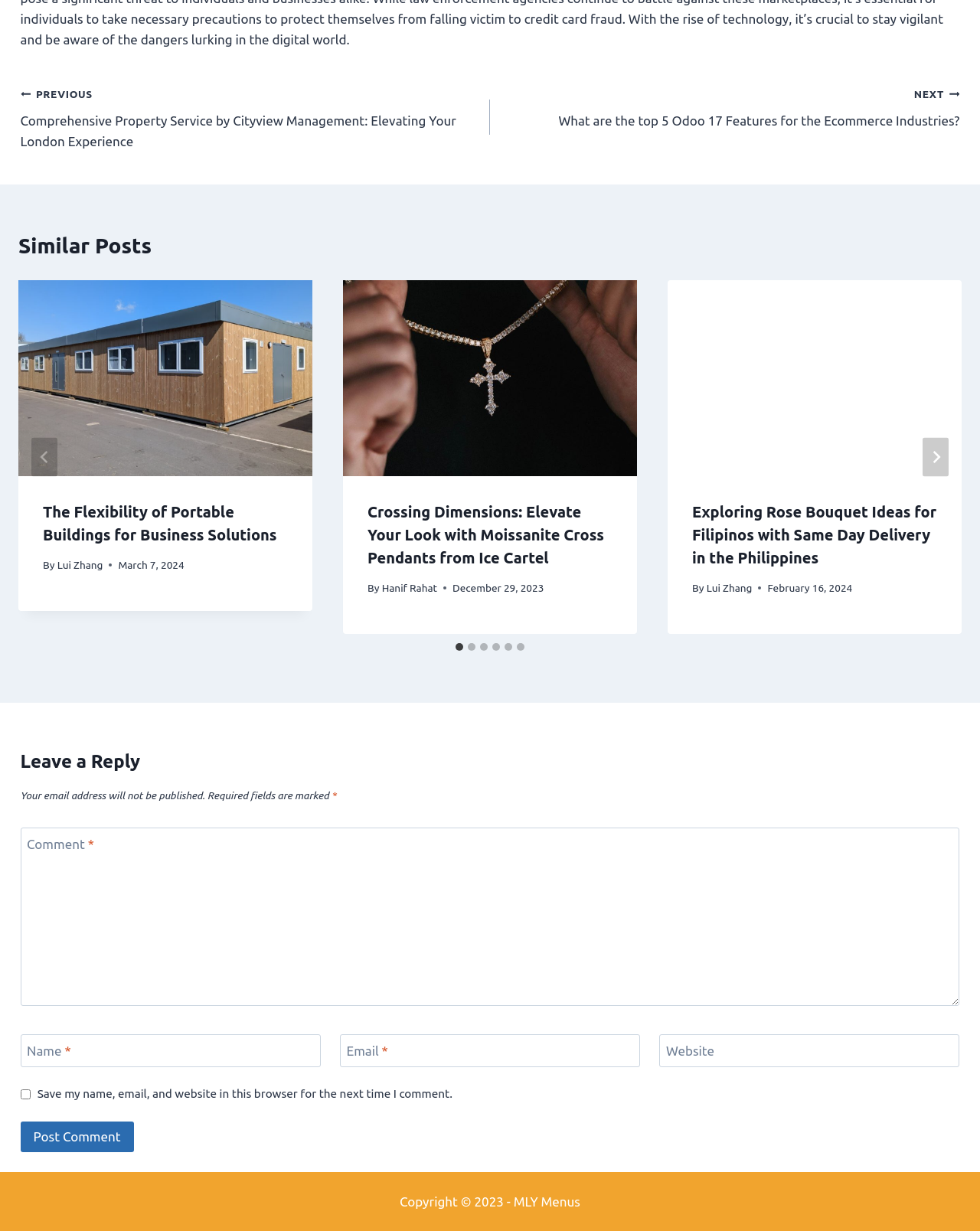Determine the bounding box coordinates for the UI element with the following description: "Lui Zhang". The coordinates should be four float numbers between 0 and 1, represented as [left, top, right, bottom].

[0.721, 0.472, 0.768, 0.482]